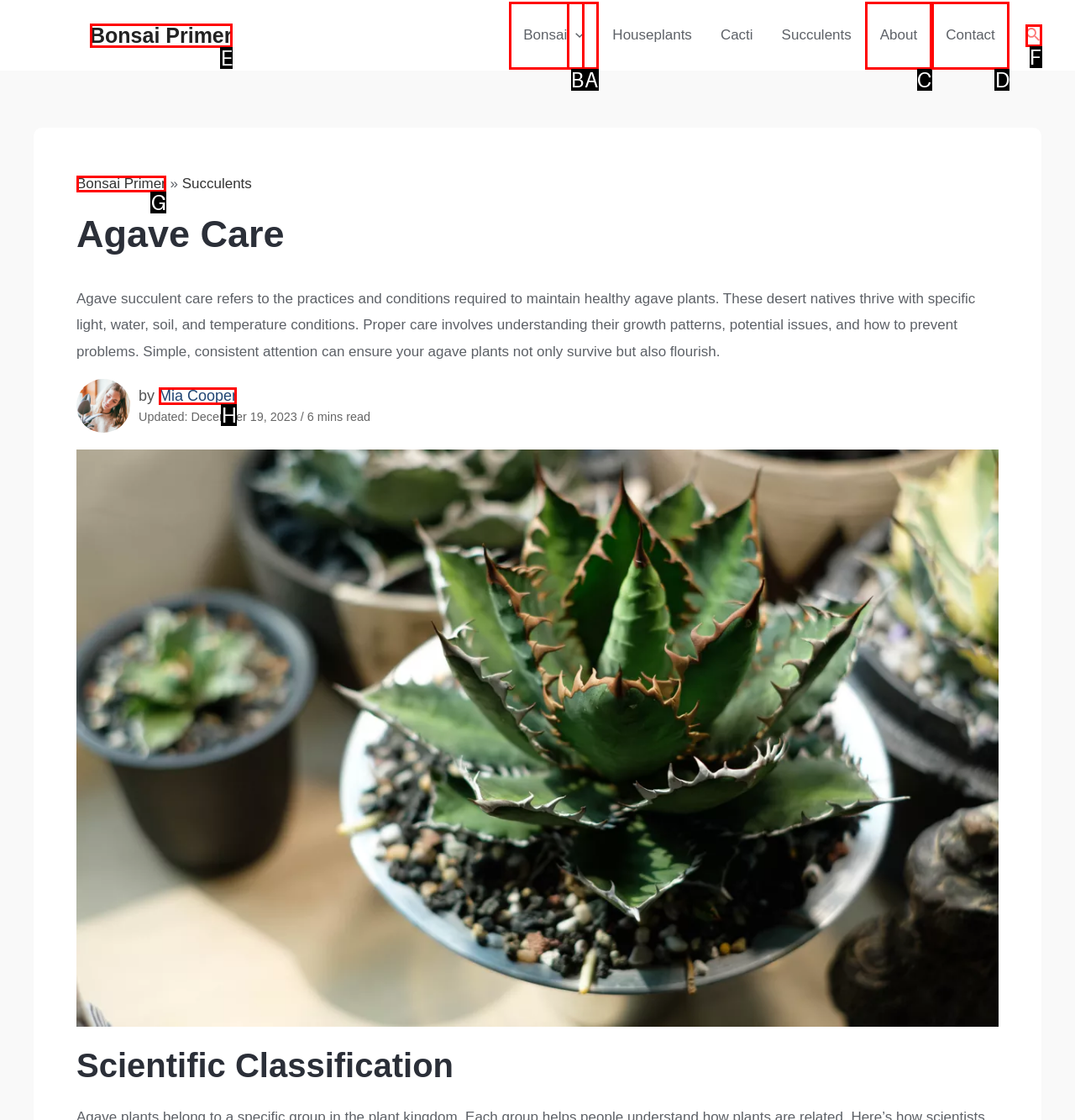Specify the letter of the UI element that should be clicked to achieve the following: read the article by Mia Cooper
Provide the corresponding letter from the choices given.

H